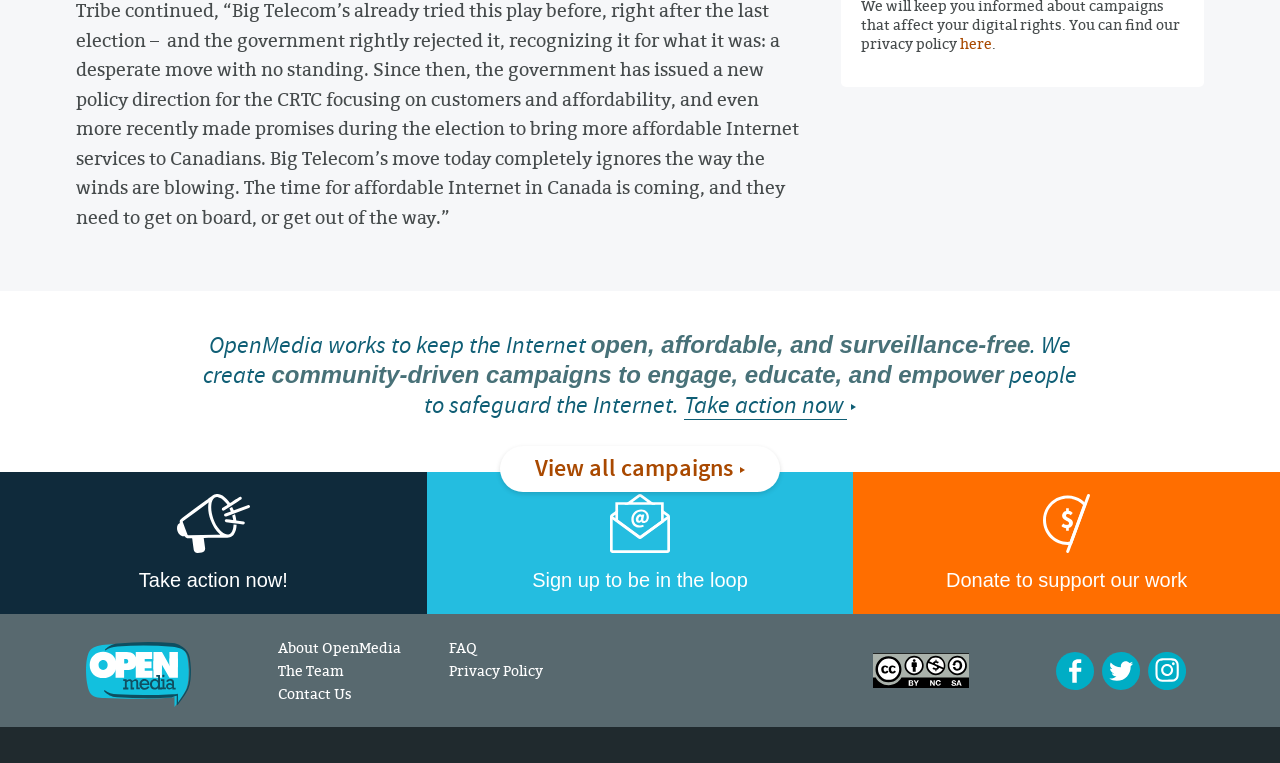Please predict the bounding box coordinates of the element's region where a click is necessary to complete the following instruction: "Join Us Now on Telegram". The coordinates should be represented by four float numbers between 0 and 1, i.e., [left, top, right, bottom].

None